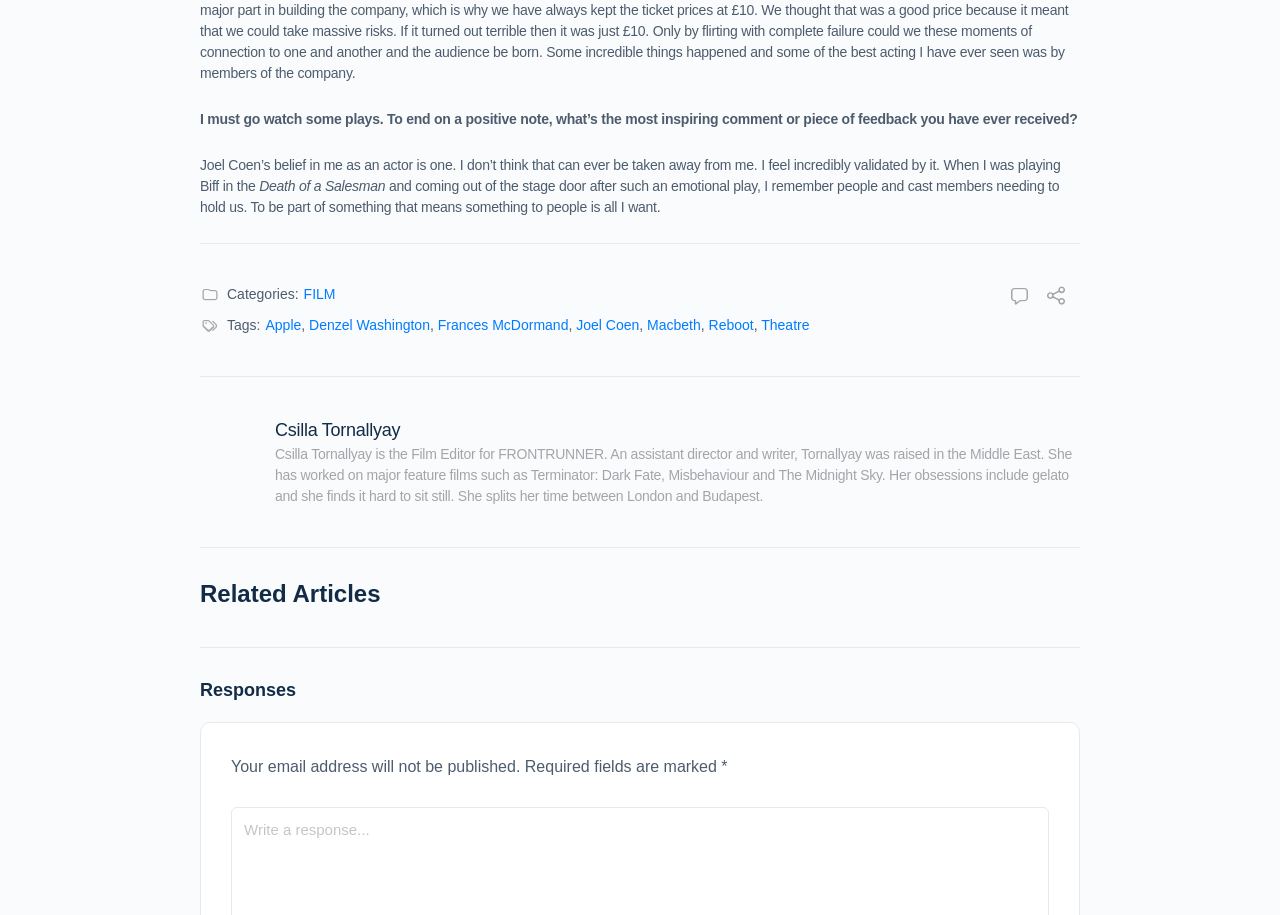What is the category of the article? Using the information from the screenshot, answer with a single word or phrase.

FILM